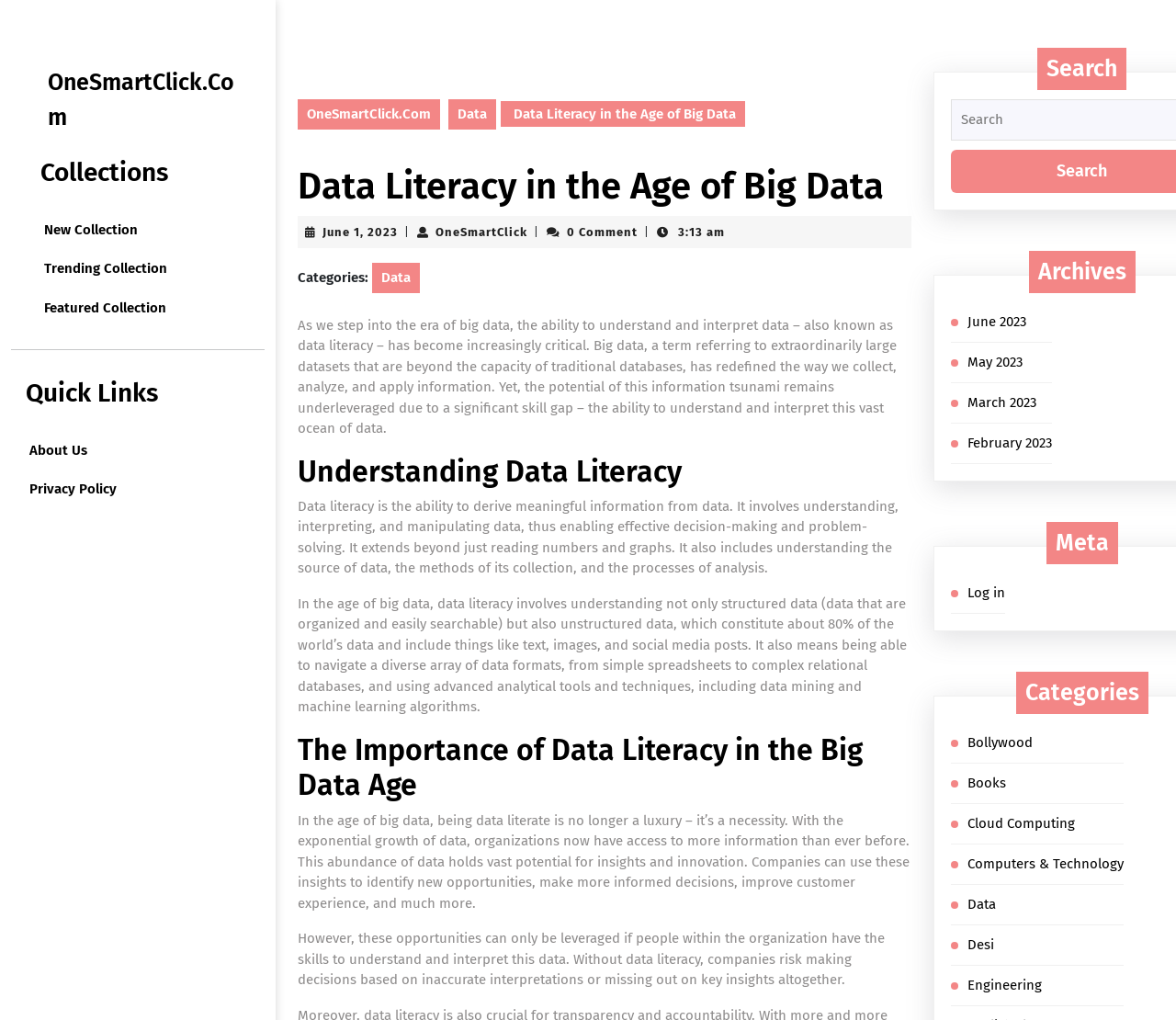Can you locate the main headline on this webpage and provide its text content?

Data Literacy in the Age of Big Data